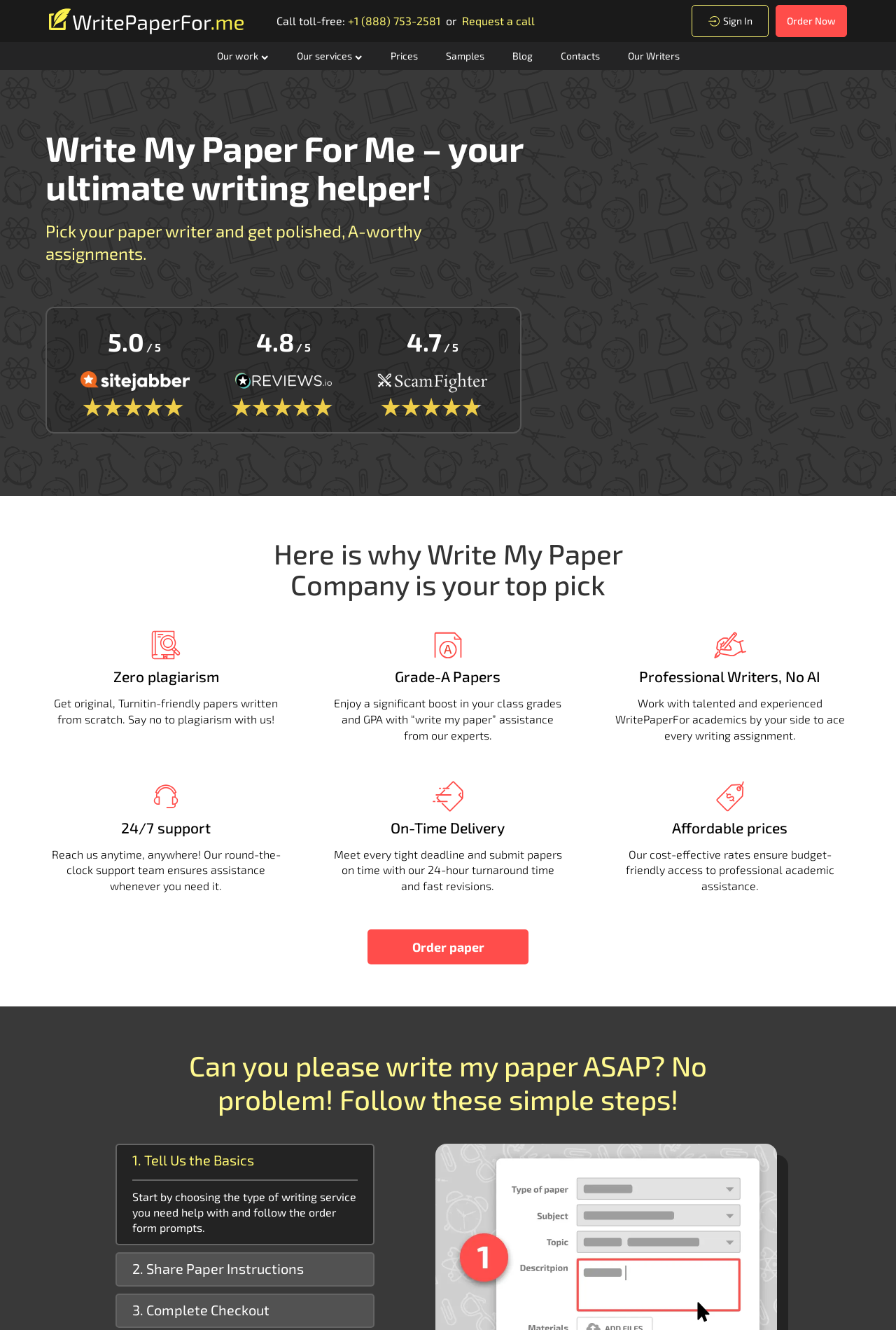What is the rating of WritePaperFor on Sitejabber?
Please give a detailed answer to the question using the information shown in the image.

The webpage displays ratings from various review platforms, including Sitejabber, which gives WritePaperFor a rating of 5.0 out of 5.